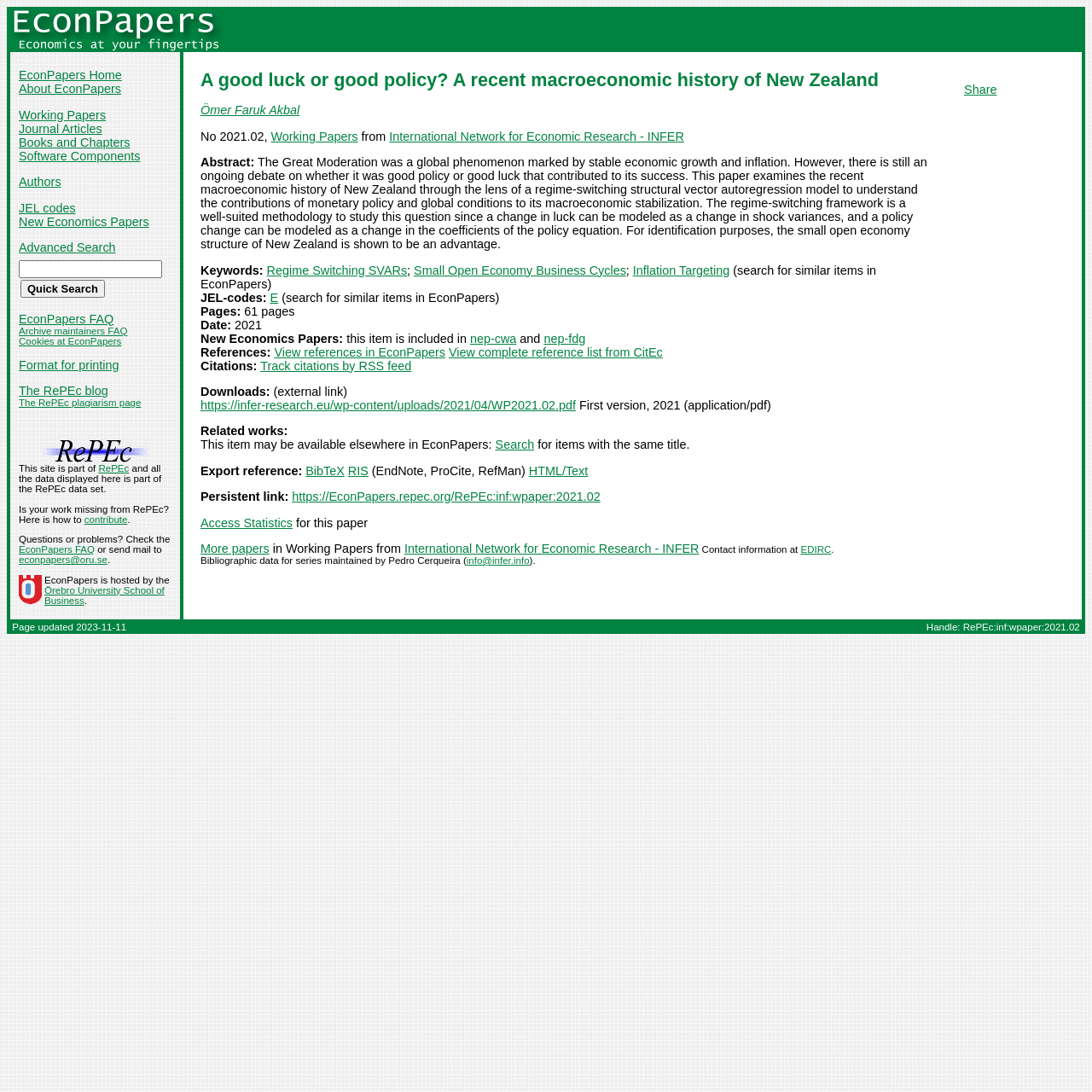Locate the bounding box coordinates of the element's region that should be clicked to carry out the following instruction: "Click on the 'EconPapers Home' link". The coordinates need to be four float numbers between 0 and 1, i.e., [left, top, right, bottom].

[0.017, 0.063, 0.112, 0.075]